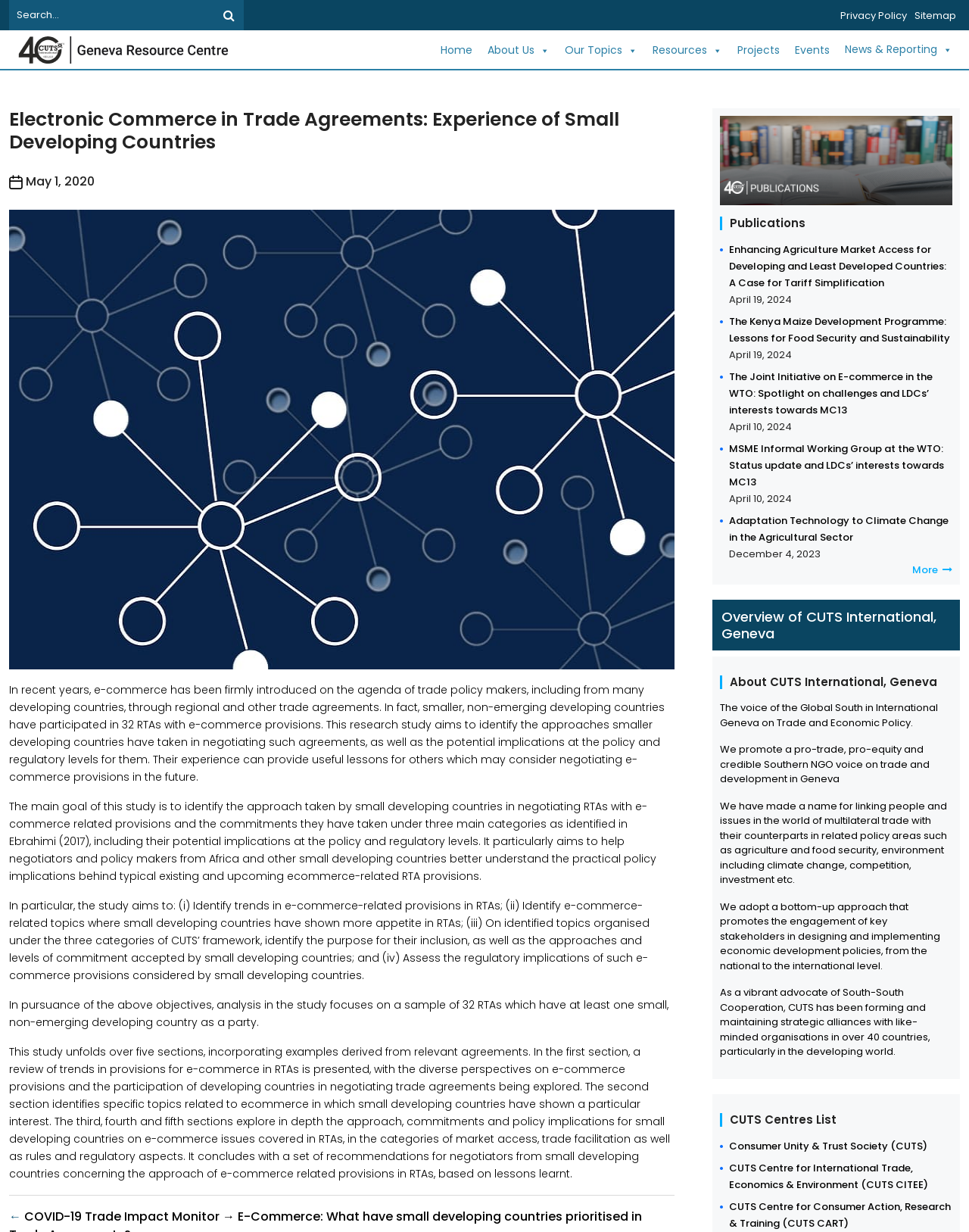Given the description of the UI element: "News & Reporting", predict the bounding box coordinates in the form of [left, top, right, bottom], with each value being a float between 0 and 1.

[0.864, 0.033, 0.991, 0.057]